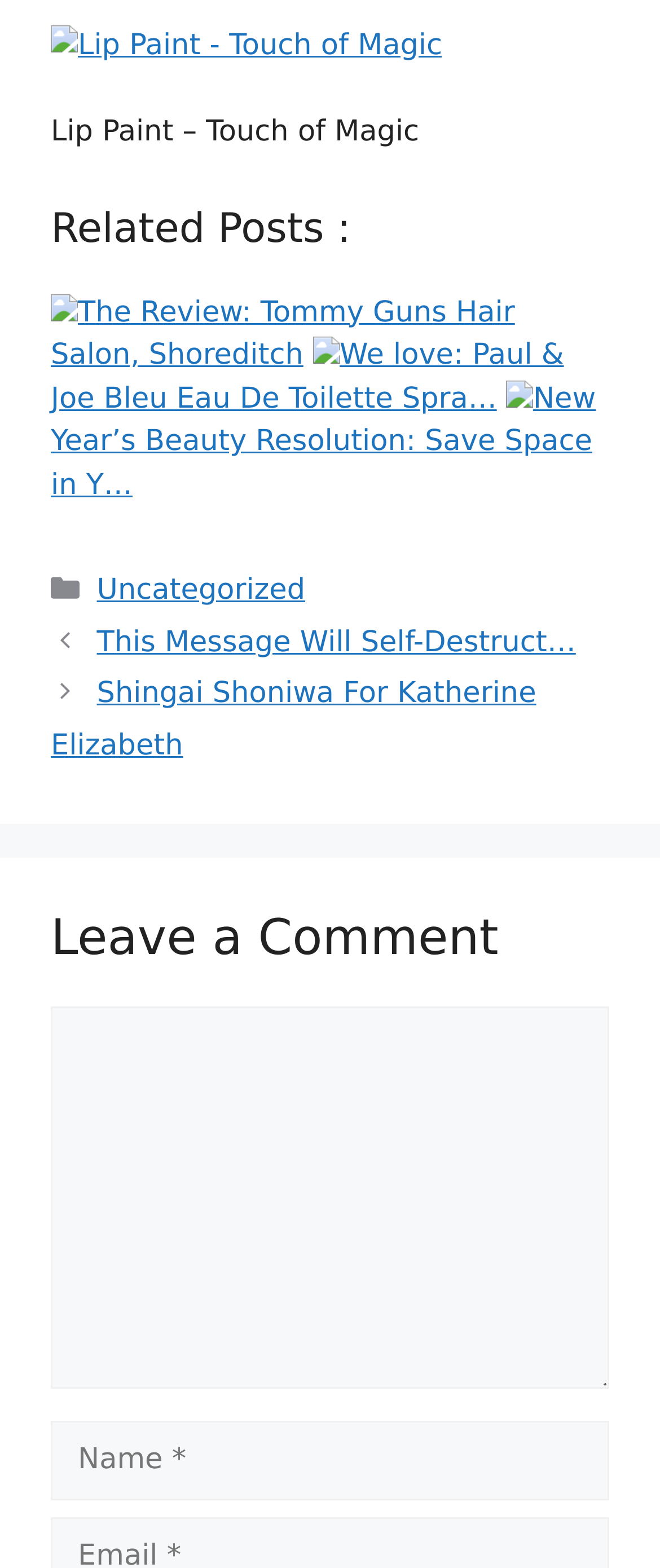How many related posts are there?
Ensure your answer is thorough and detailed.

I counted the number of links under the 'Related Posts' heading, and there are 5 links.